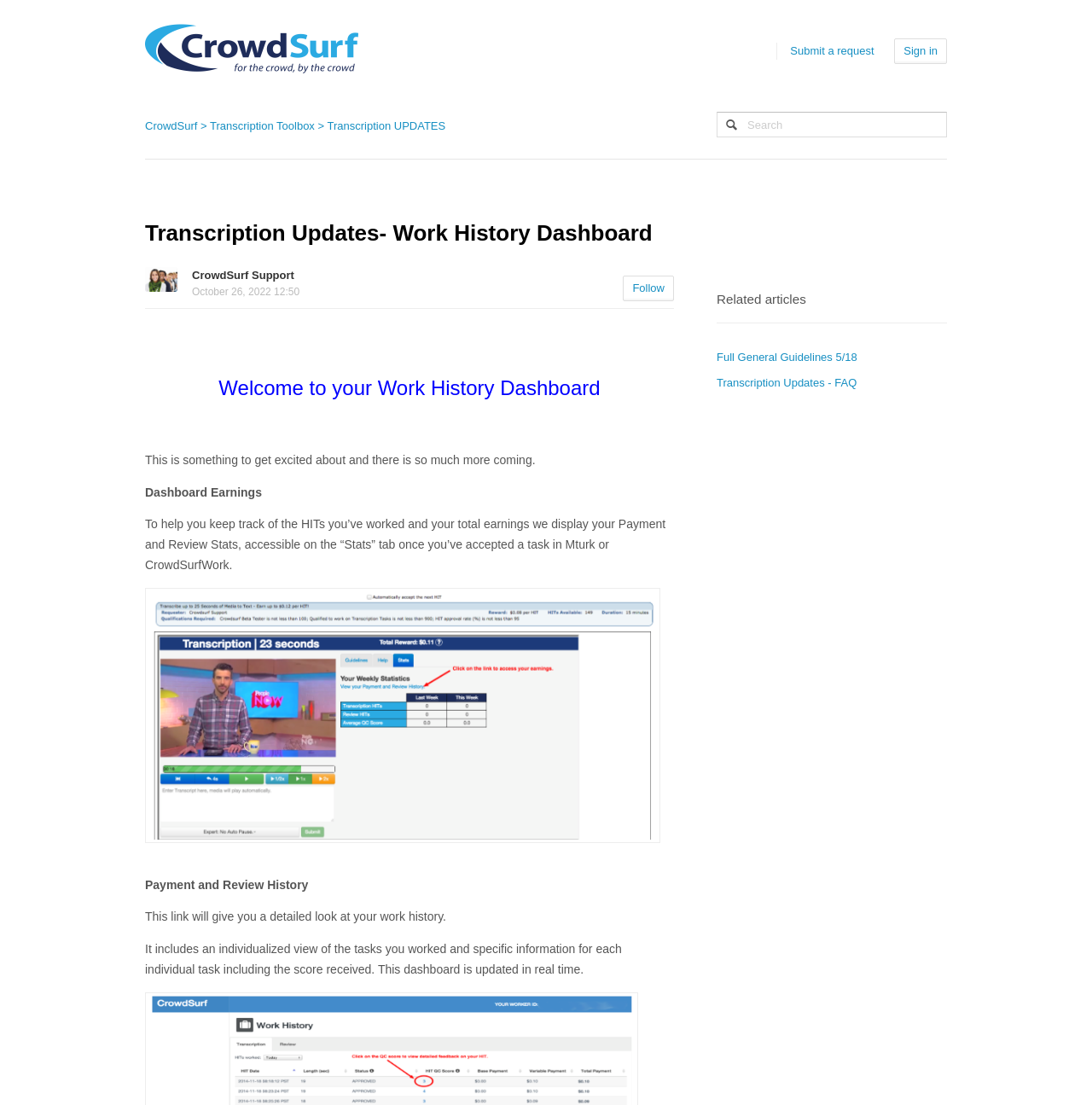What is the name of the dashboard?
Use the image to answer the question with a single word or phrase.

Work History Dashboard